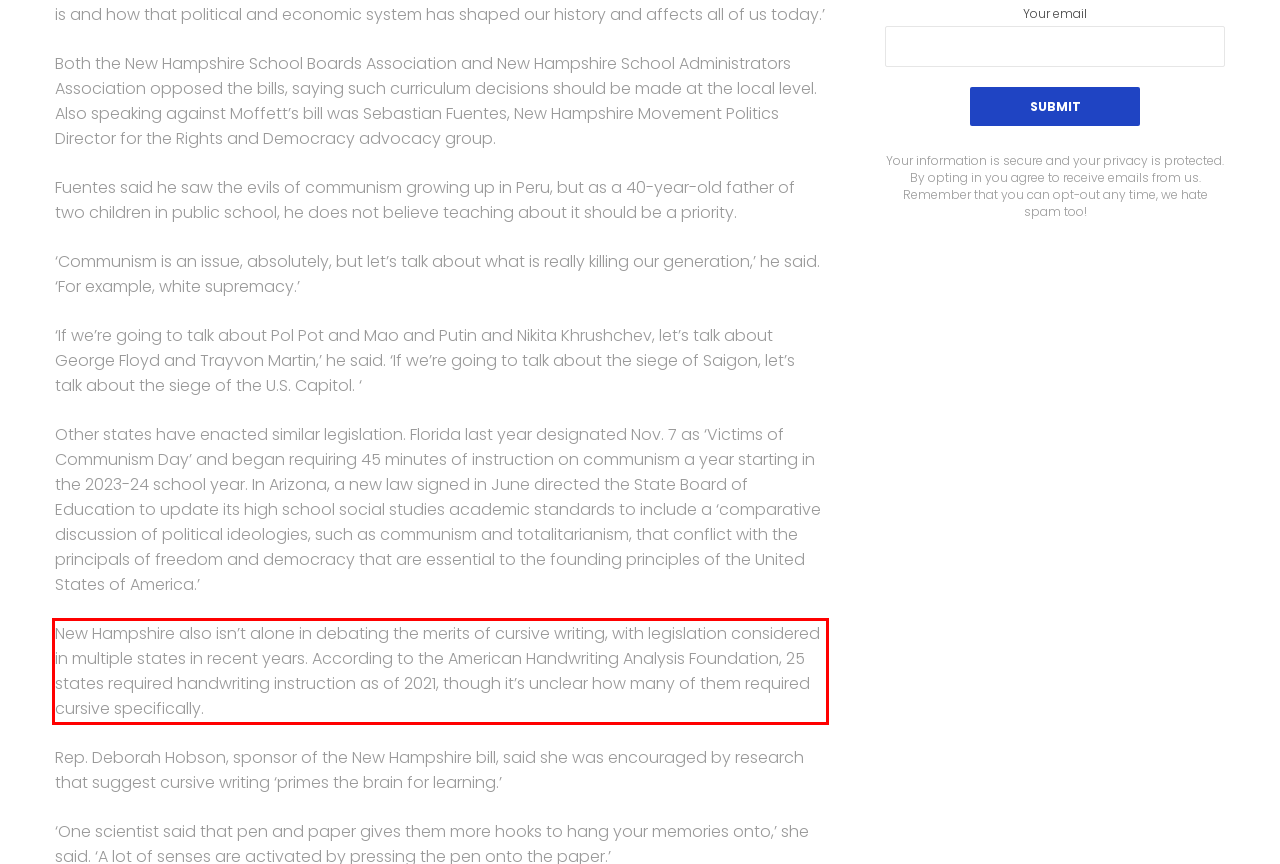Please analyze the screenshot of a webpage and extract the text content within the red bounding box using OCR.

New Hampshire also isn’t alone in debating the merits of cursive writing, with legislation considered in multiple states in recent years. According to the American Handwriting Analysis Foundation, 25 states required handwriting instruction as of 2021, though it’s unclear how many of them required cursive specifically.